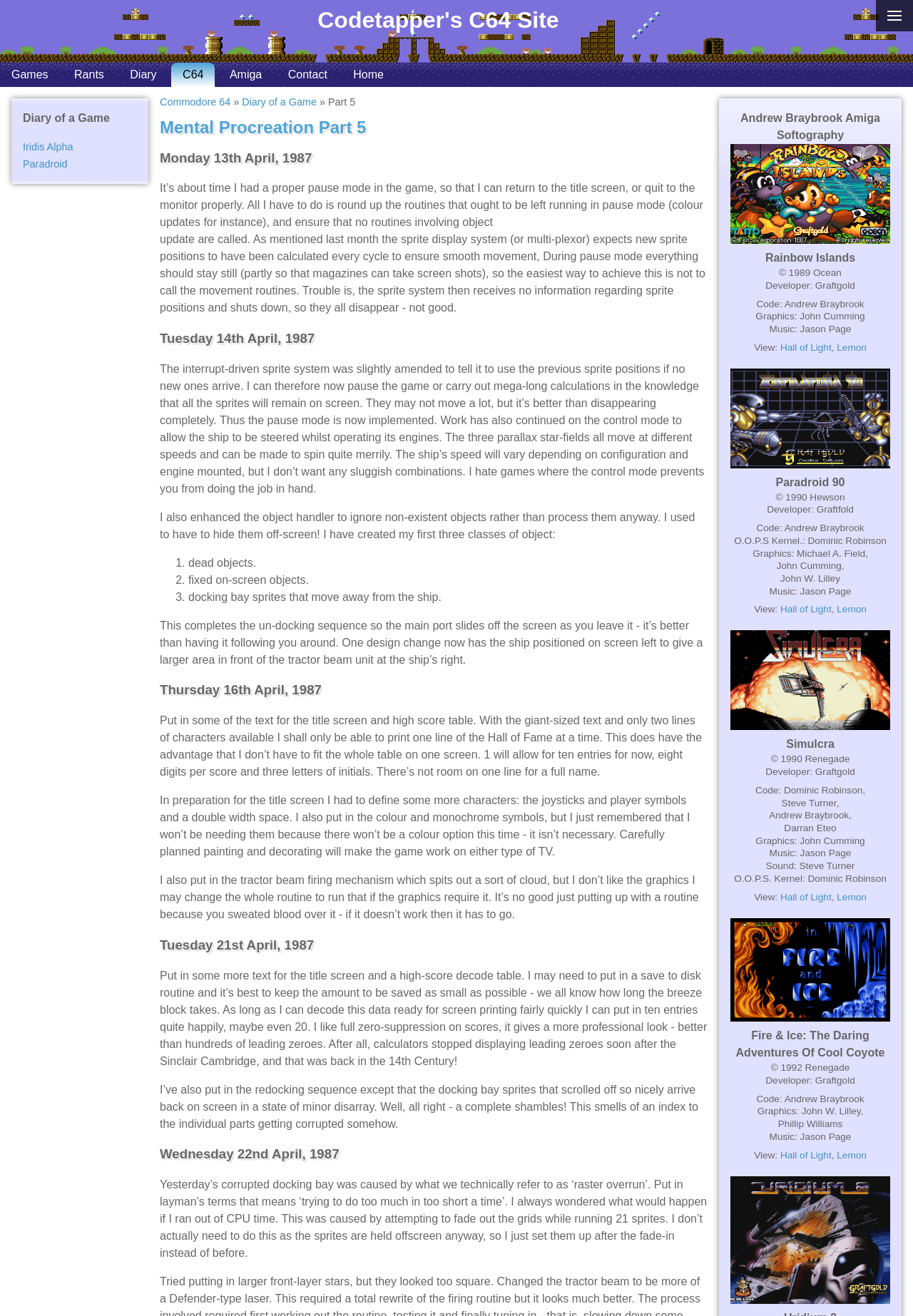What is the purpose of the pause mode in the game?
Provide a detailed answer to the question using information from the image.

The purpose of the pause mode in the game can be inferred from the diary entry, which mentions that the pause mode is needed to allow the ship to return to the title screen or quit to the monitor properly. This is mentioned in the context of implementing a pause mode in the game.